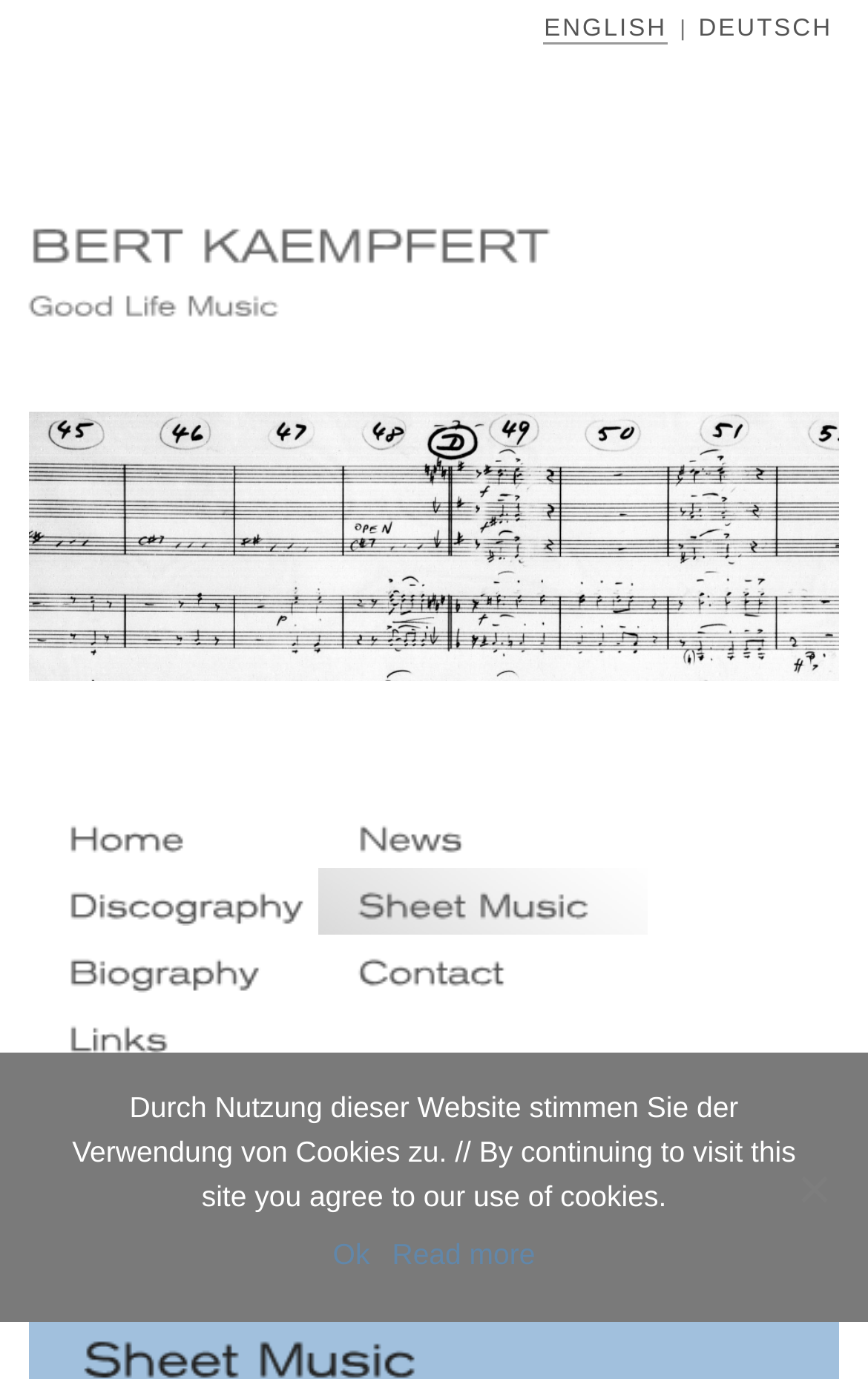Bounding box coordinates are specified in the format (top-left x, top-left y, bottom-right x, bottom-right y). All values are floating point numbers bounded between 0 and 1. Please provide the bounding box coordinate of the region this sentence describes: Skip to primary content

[0.033, 0.582, 0.503, 0.679]